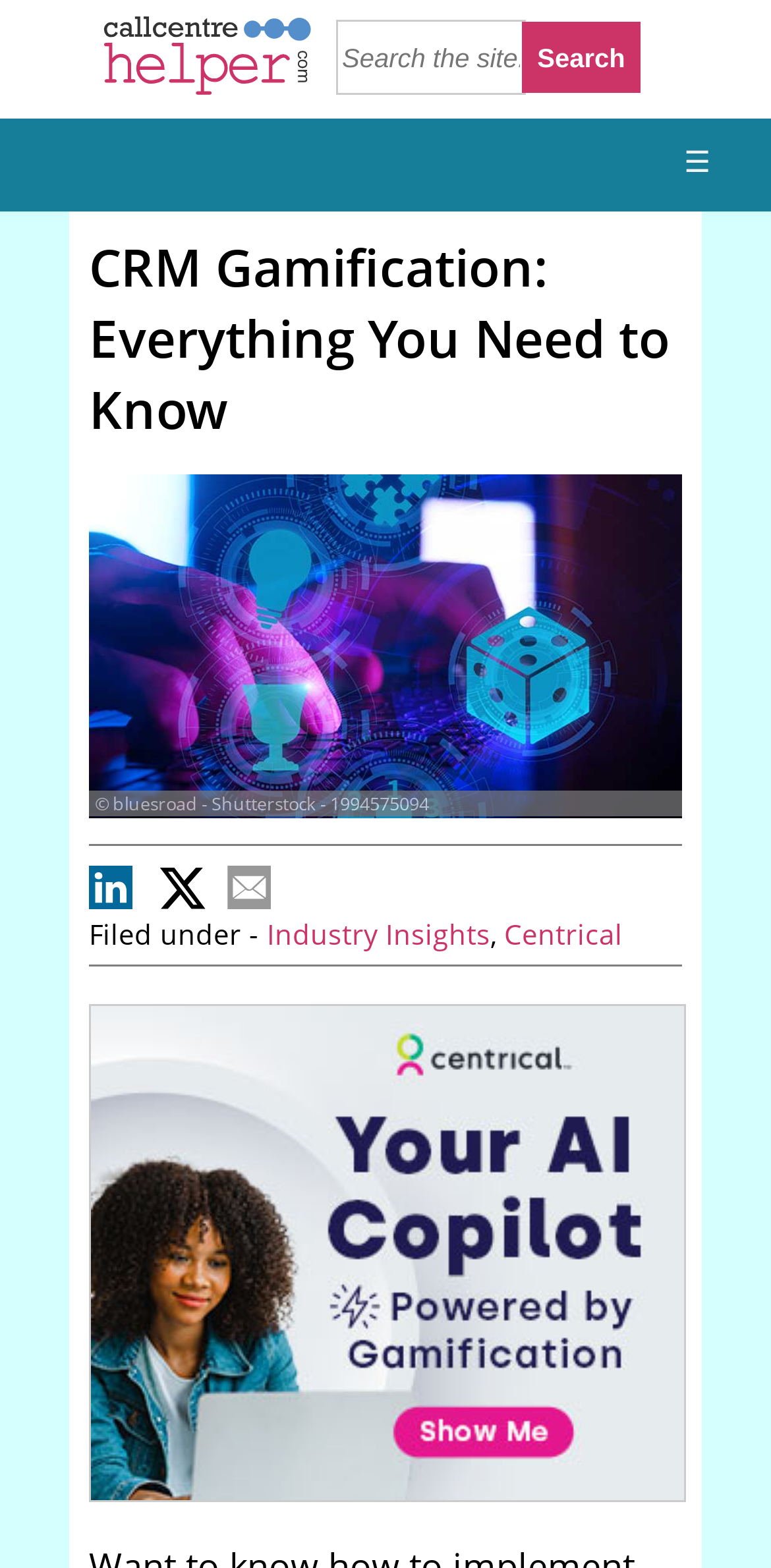Use a single word or phrase to answer the question: What is the name of the company mentioned in the article?

Centrical